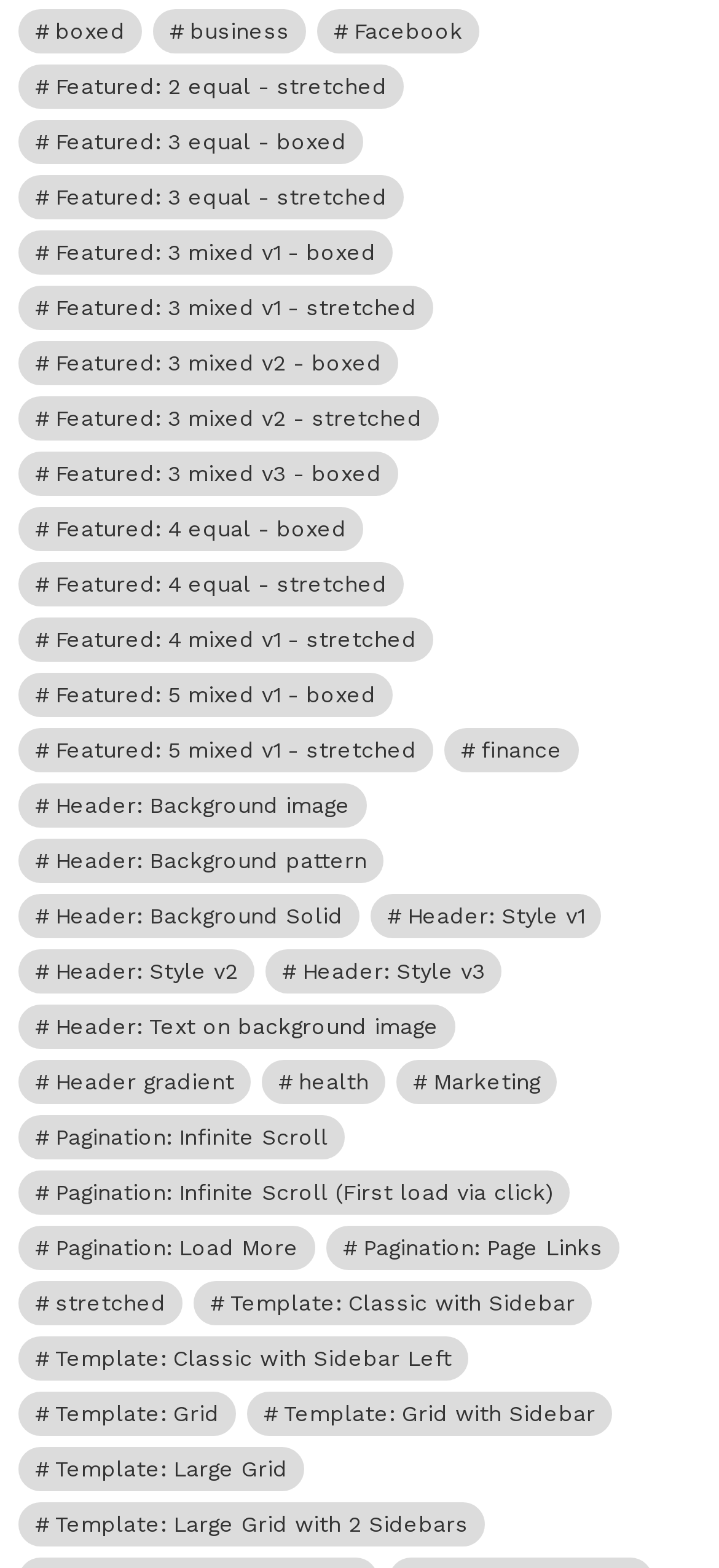Predict the bounding box of the UI element that fits this description: "Header gradient".

[0.026, 0.676, 0.349, 0.704]